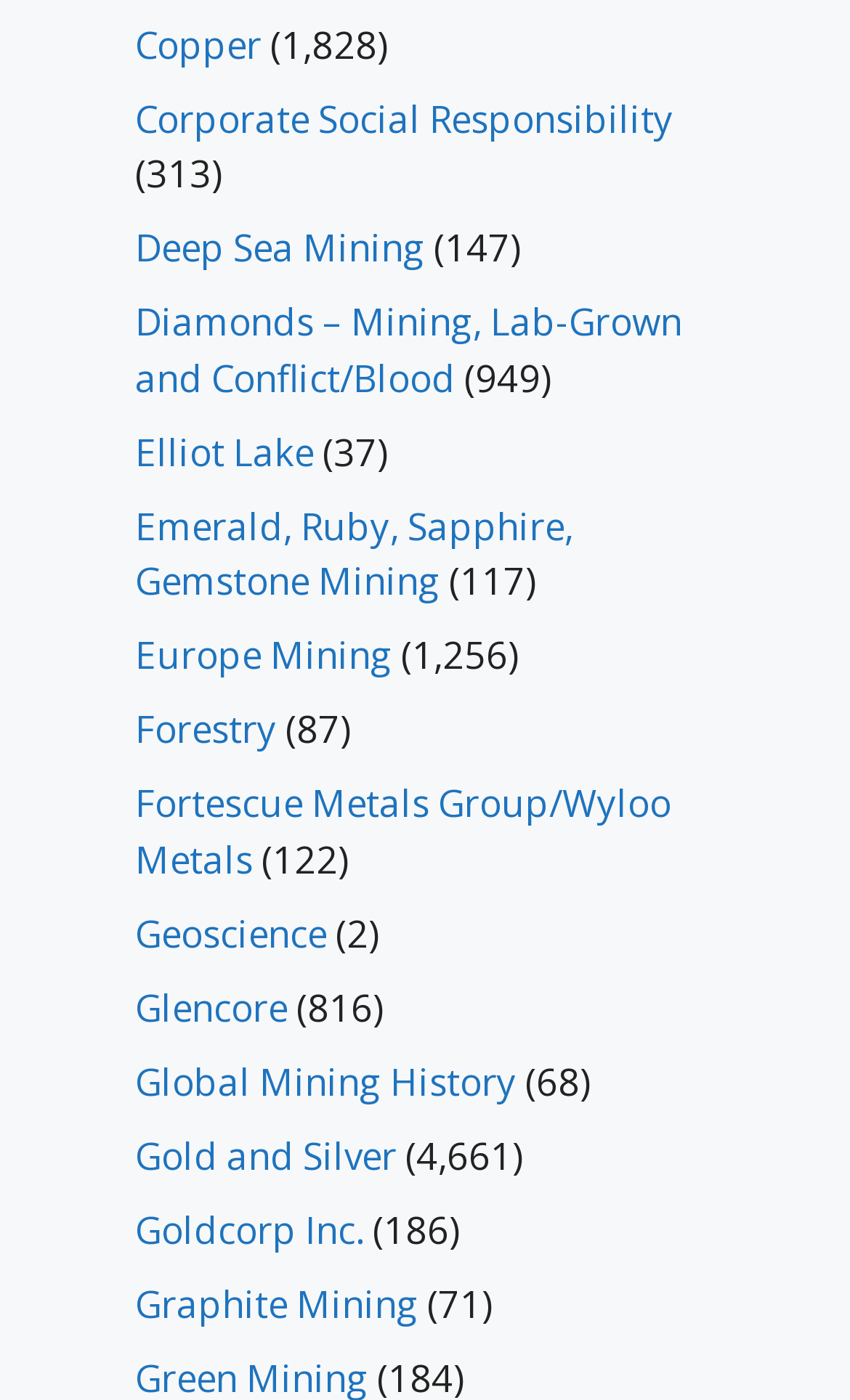What is the longest link text on the webpage?
Using the image, provide a concise answer in one word or a short phrase.

Diamonds – Mining, Lab-Grown and Conflict/Blood